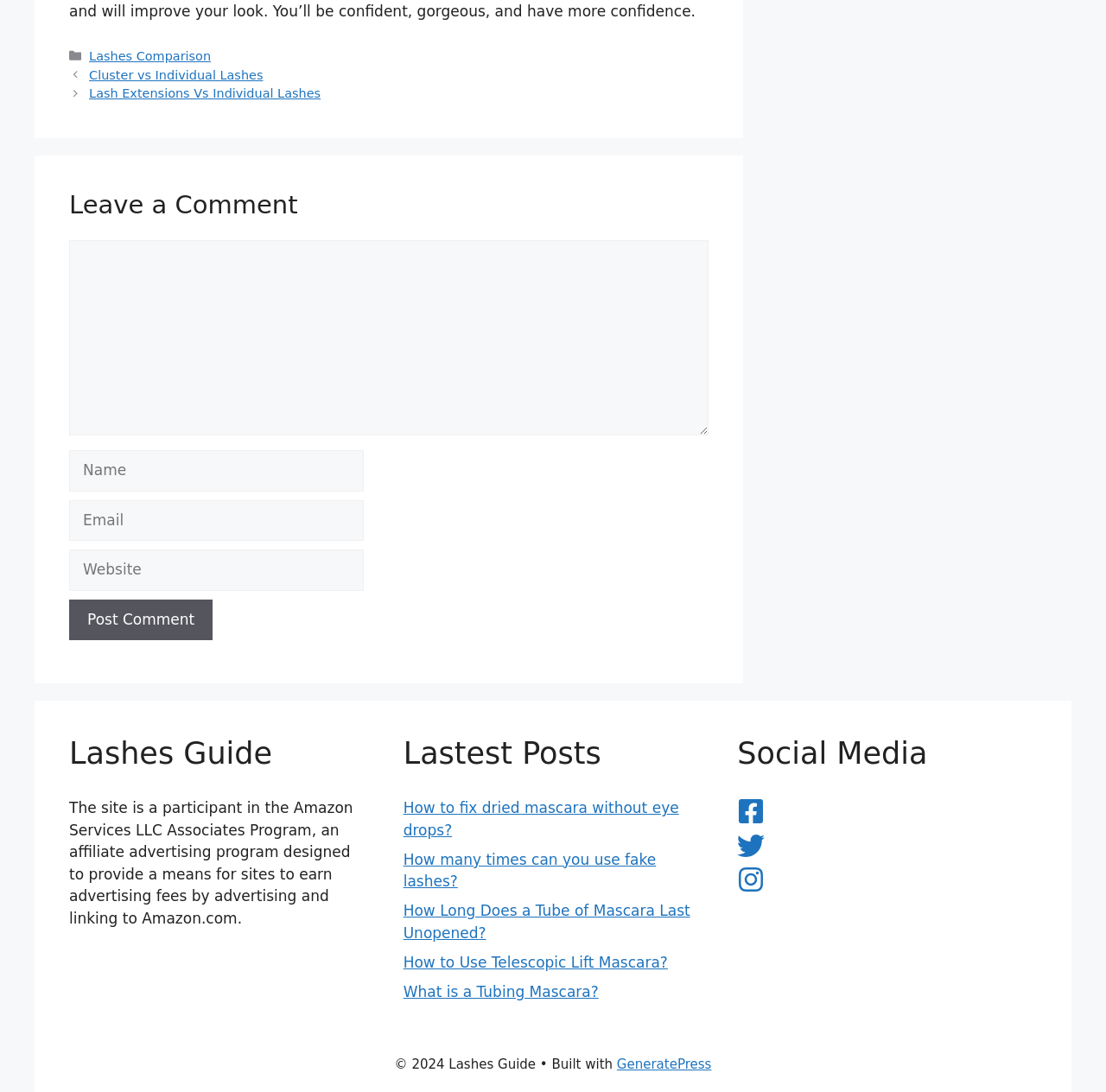Pinpoint the bounding box coordinates of the clickable element needed to complete the instruction: "Click on the 'GeneratePress' link". The coordinates should be provided as four float numbers between 0 and 1: [left, top, right, bottom].

[0.558, 0.968, 0.643, 0.982]